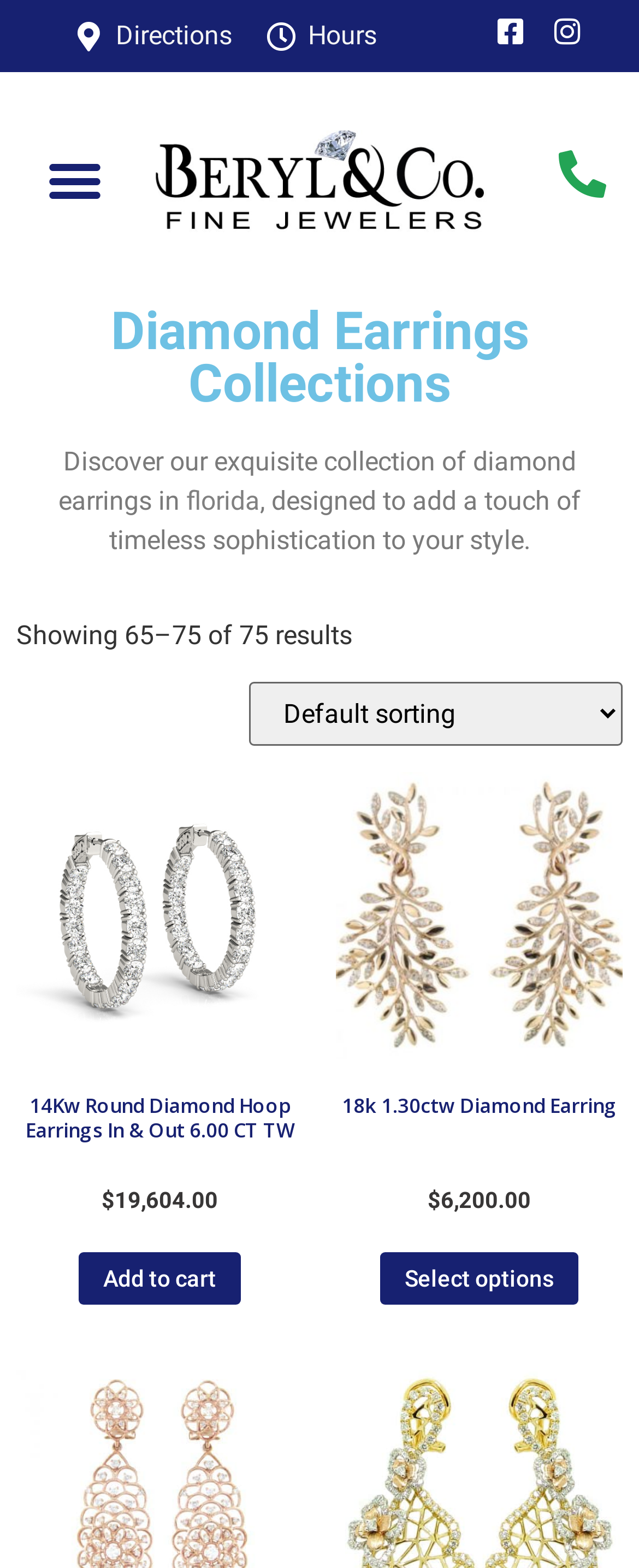Please answer the following question using a single word or phrase: 
How many results are shown?

65-75